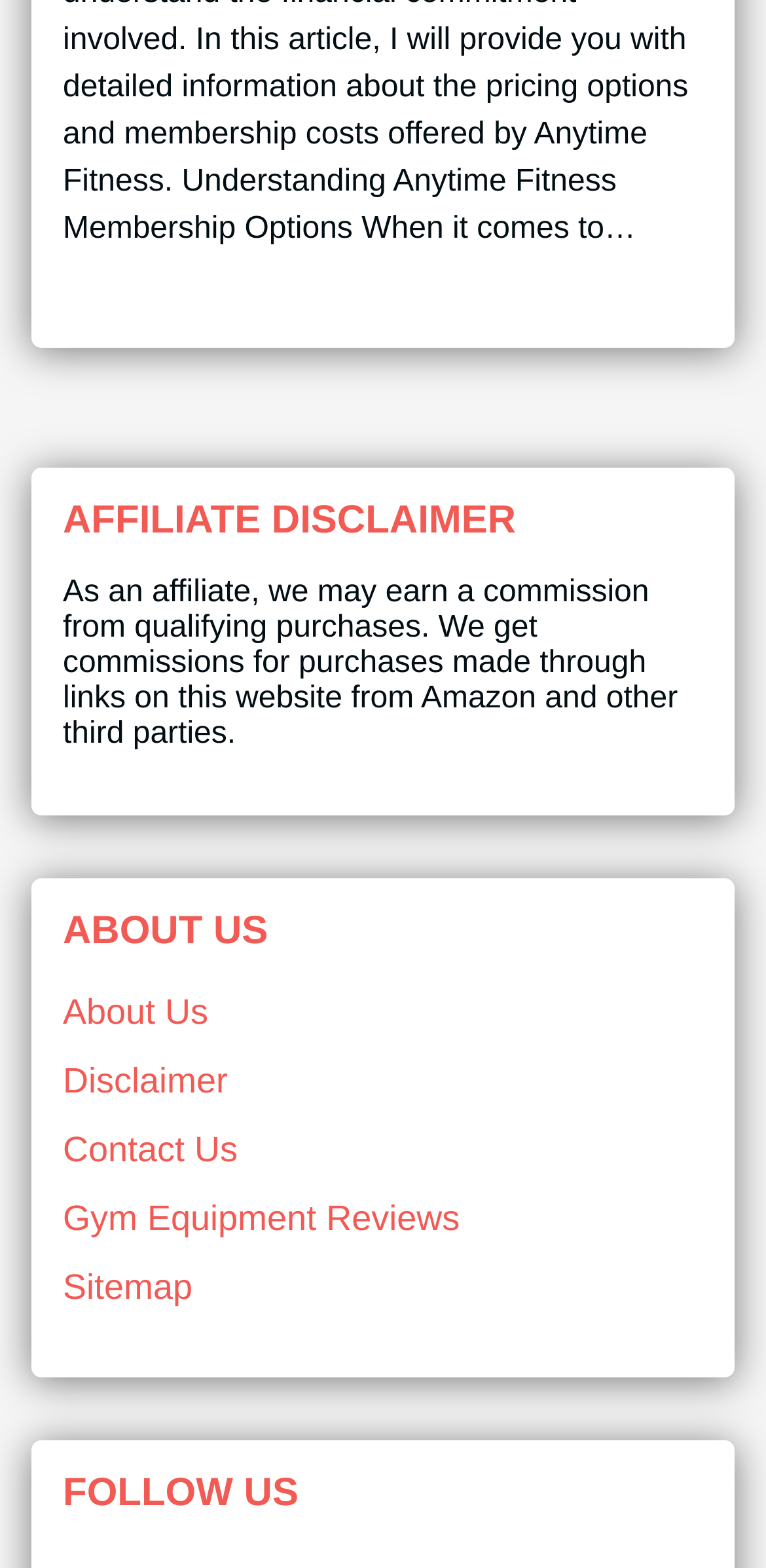Bounding box coordinates must be specified in the format (top-left x, top-left y, bottom-right x, bottom-right y). All values should be floating point numbers between 0 and 1. What are the bounding box coordinates of the UI element described as: Sitemap

[0.082, 0.808, 0.251, 0.833]